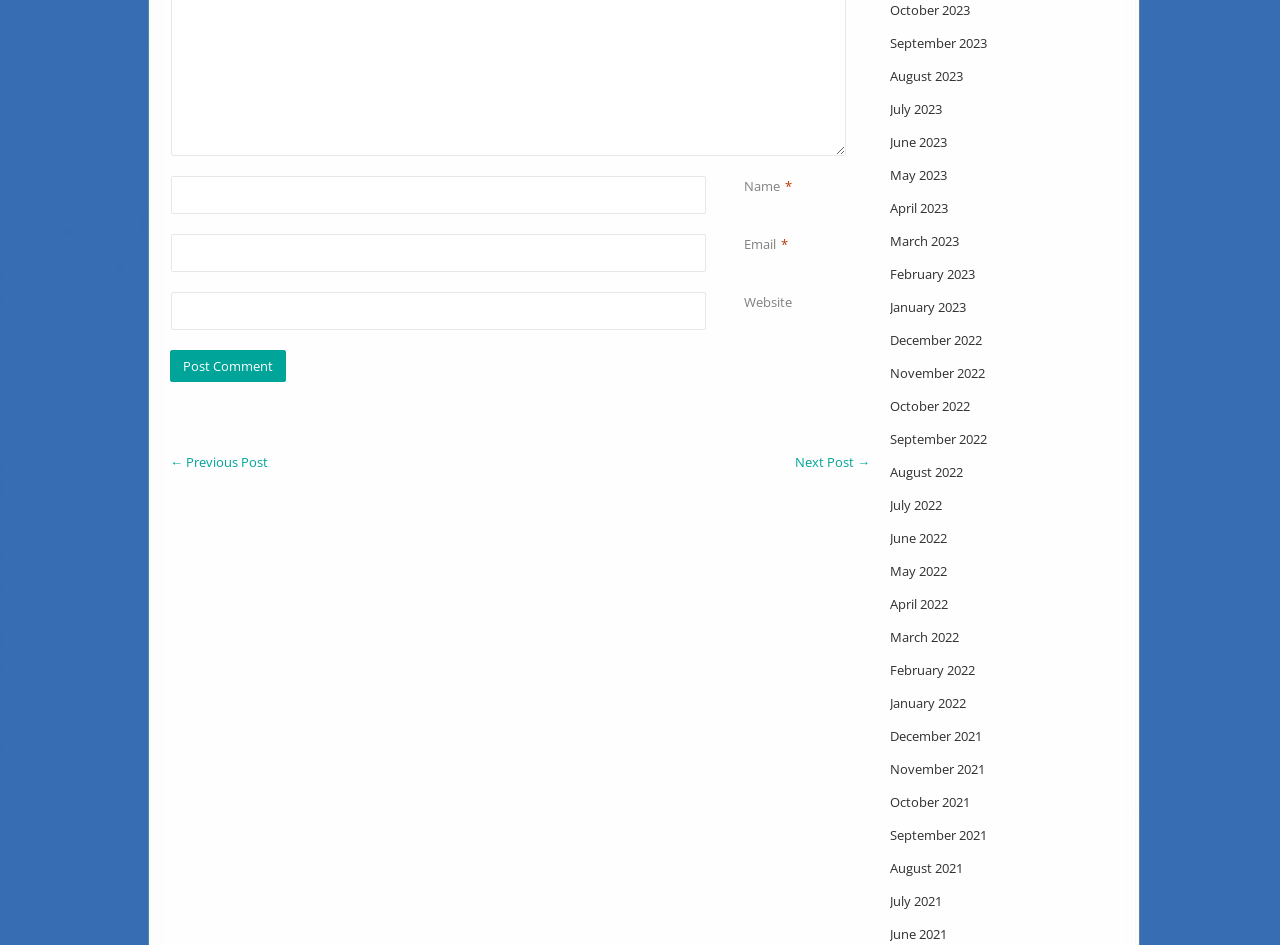Given the element description, predict the bounding box coordinates in the format (top-left x, top-left y, bottom-right x, bottom-right y), using floating point numbers between 0 and 1: parent_node: Email aria-describedby="email-notes" name="email"

[0.134, 0.248, 0.552, 0.288]